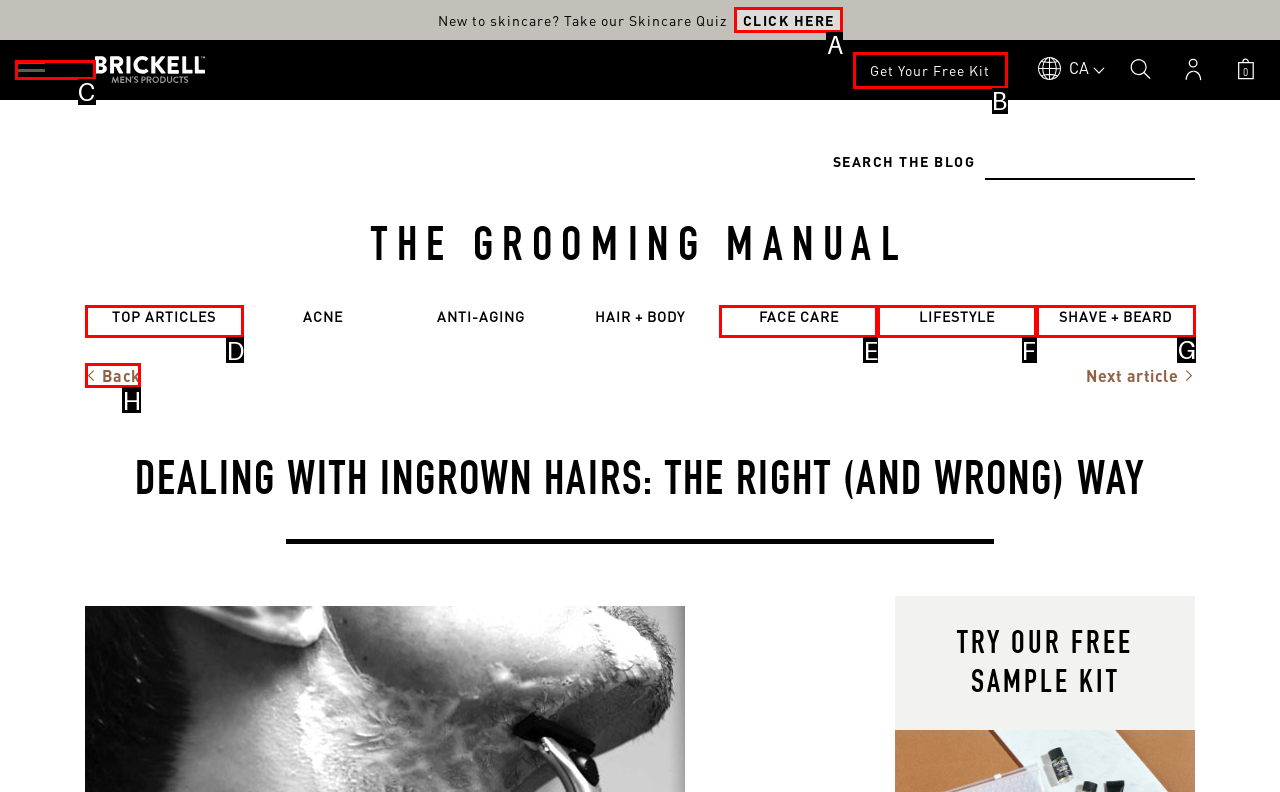Which lettered option should I select to achieve the task: Click the 'SHAVE + BEARD' link according to the highlighted elements in the screenshot?

G